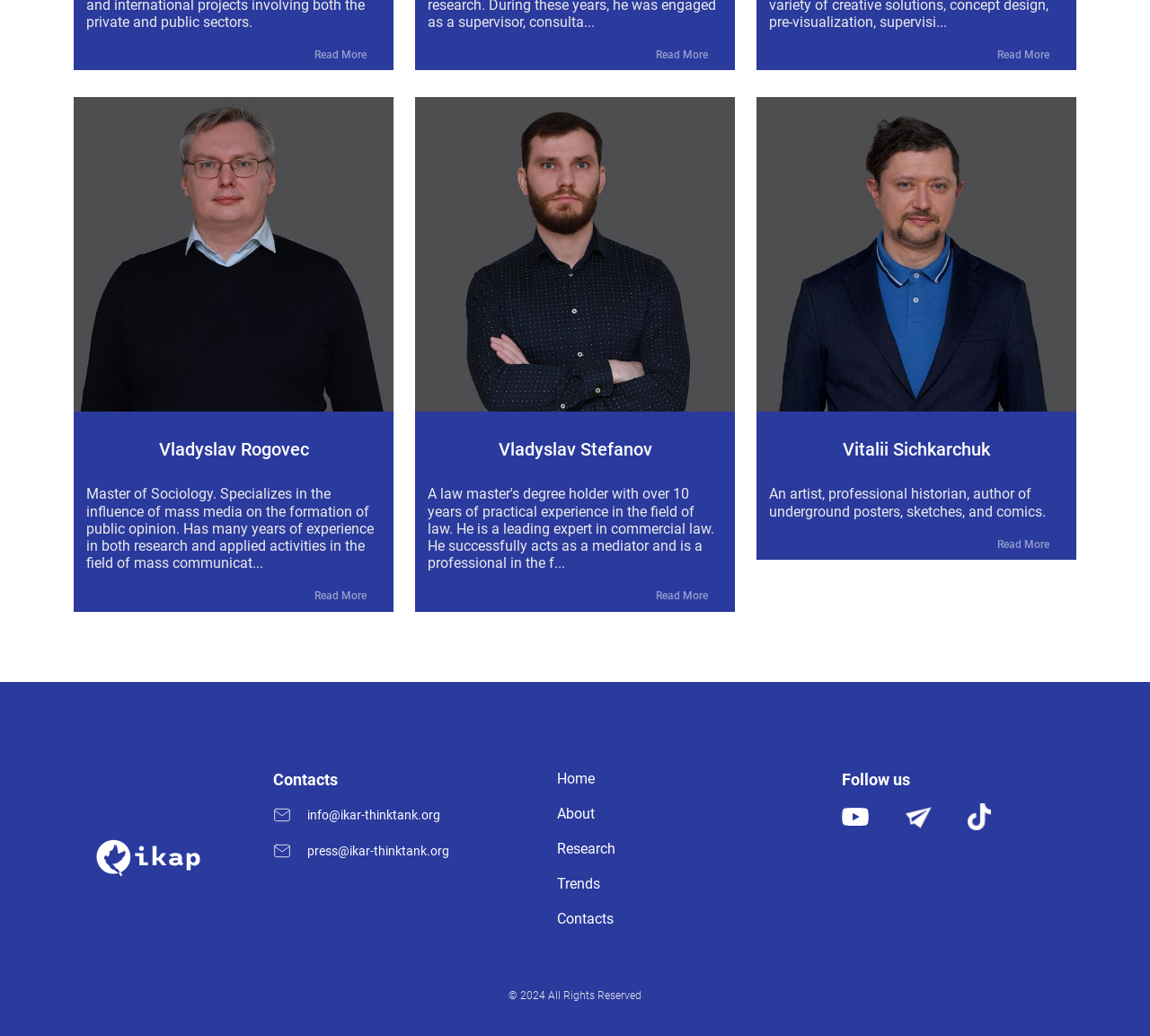Please find the bounding box coordinates of the element that needs to be clicked to perform the following instruction: "Read Policy Action". The bounding box coordinates should be four float numbers between 0 and 1, represented as [left, top, right, bottom].

None